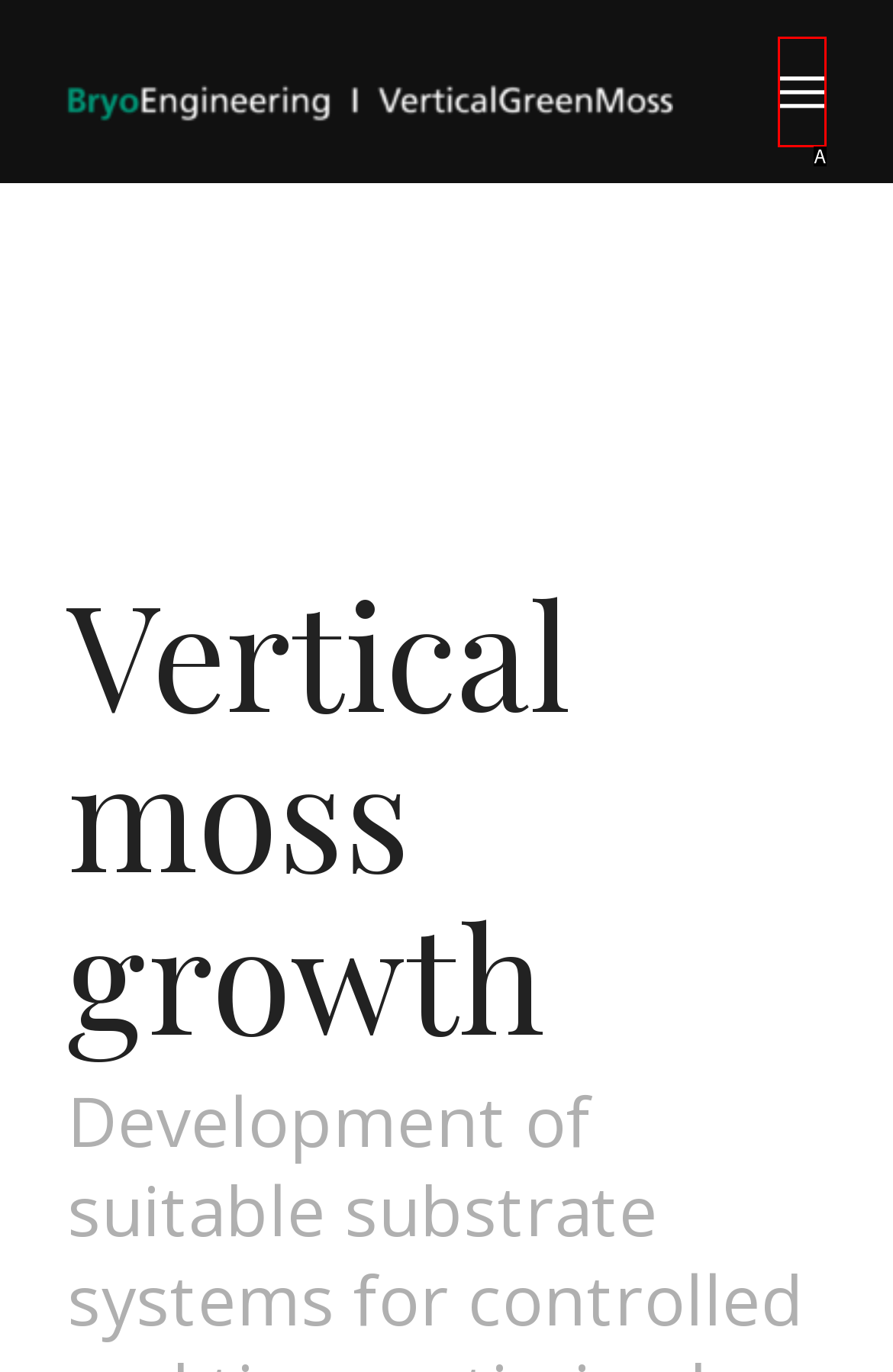Tell me which option best matches this description: Menu Menu
Answer with the letter of the matching option directly from the given choices.

A